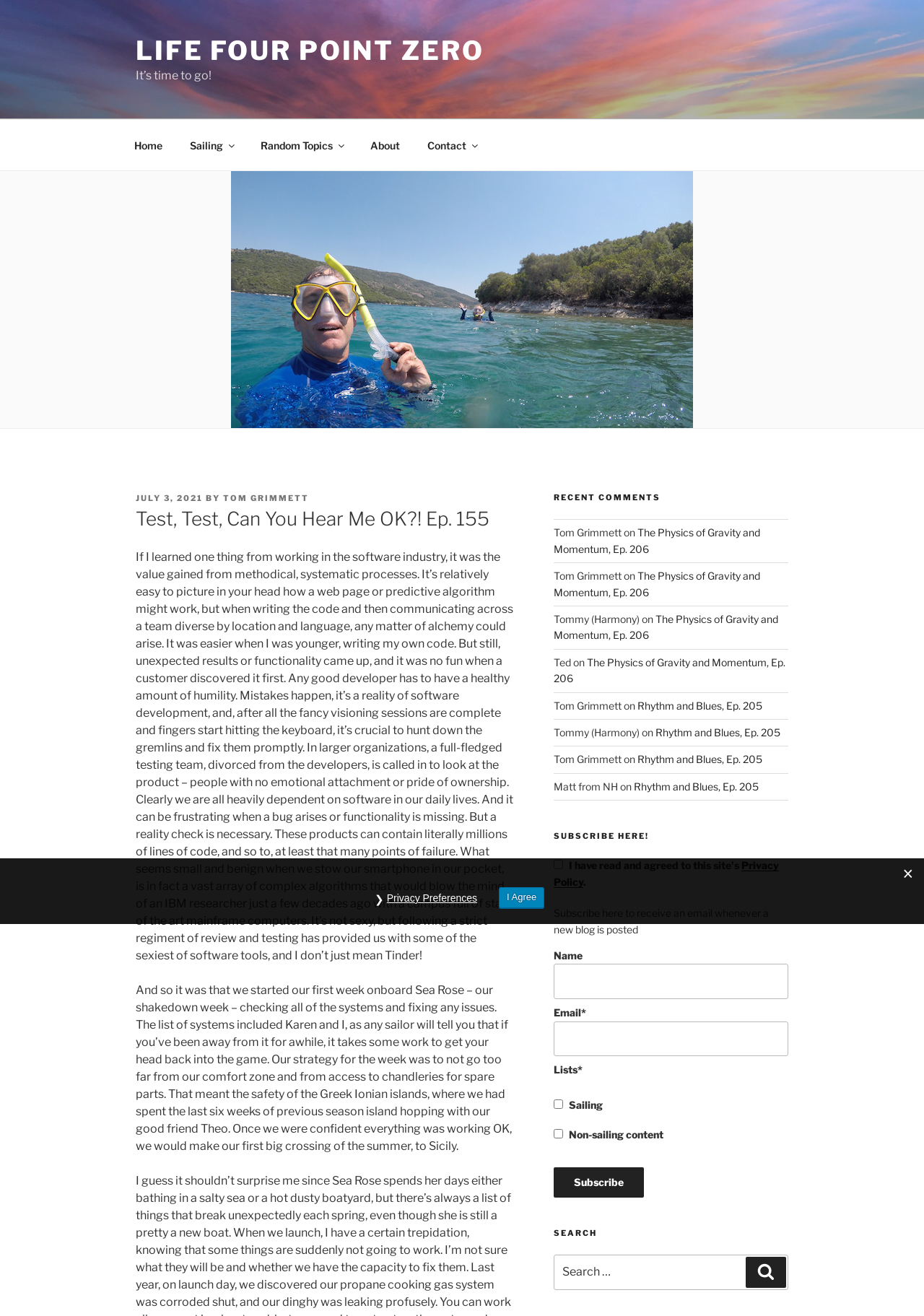From the webpage screenshot, predict the bounding box coordinates (top-left x, top-left y, bottom-right x, bottom-right y) for the UI element described here: Life Four Point Zero

[0.147, 0.026, 0.524, 0.05]